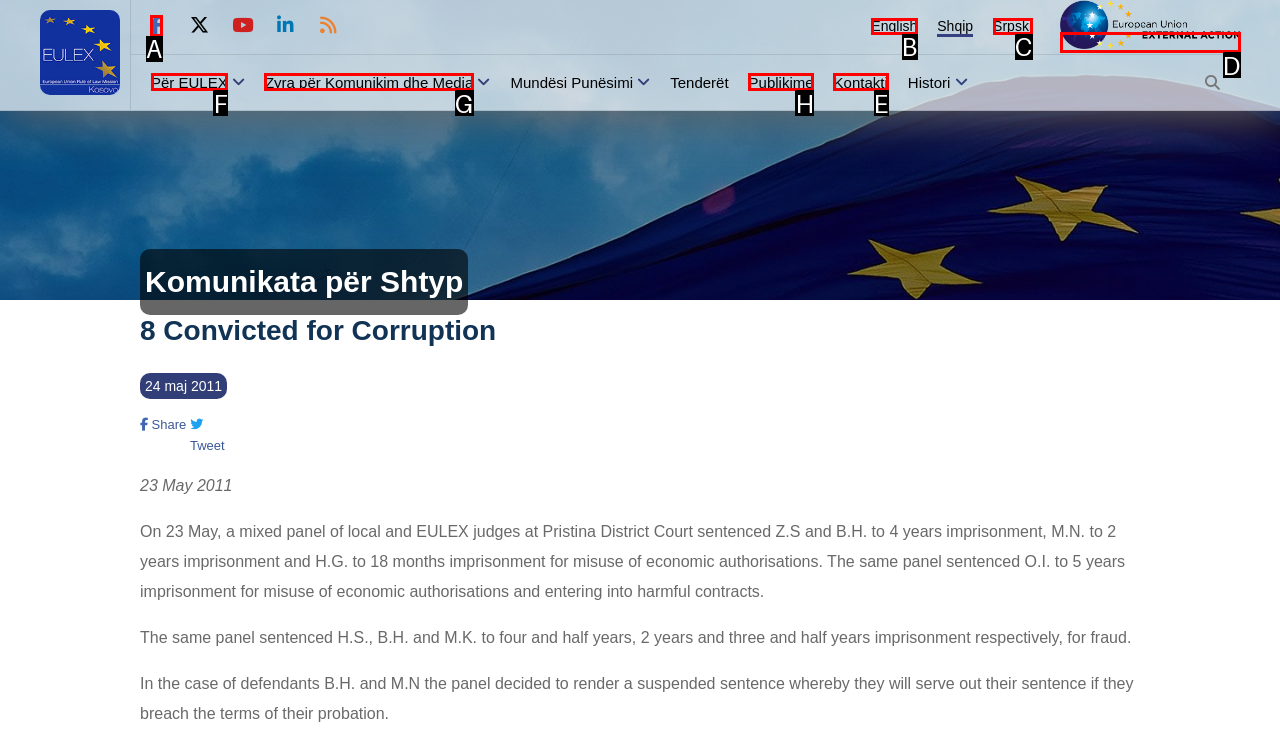Determine which HTML element I should select to execute the task: Read about Kontakti
Reply with the corresponding option's letter from the given choices directly.

E